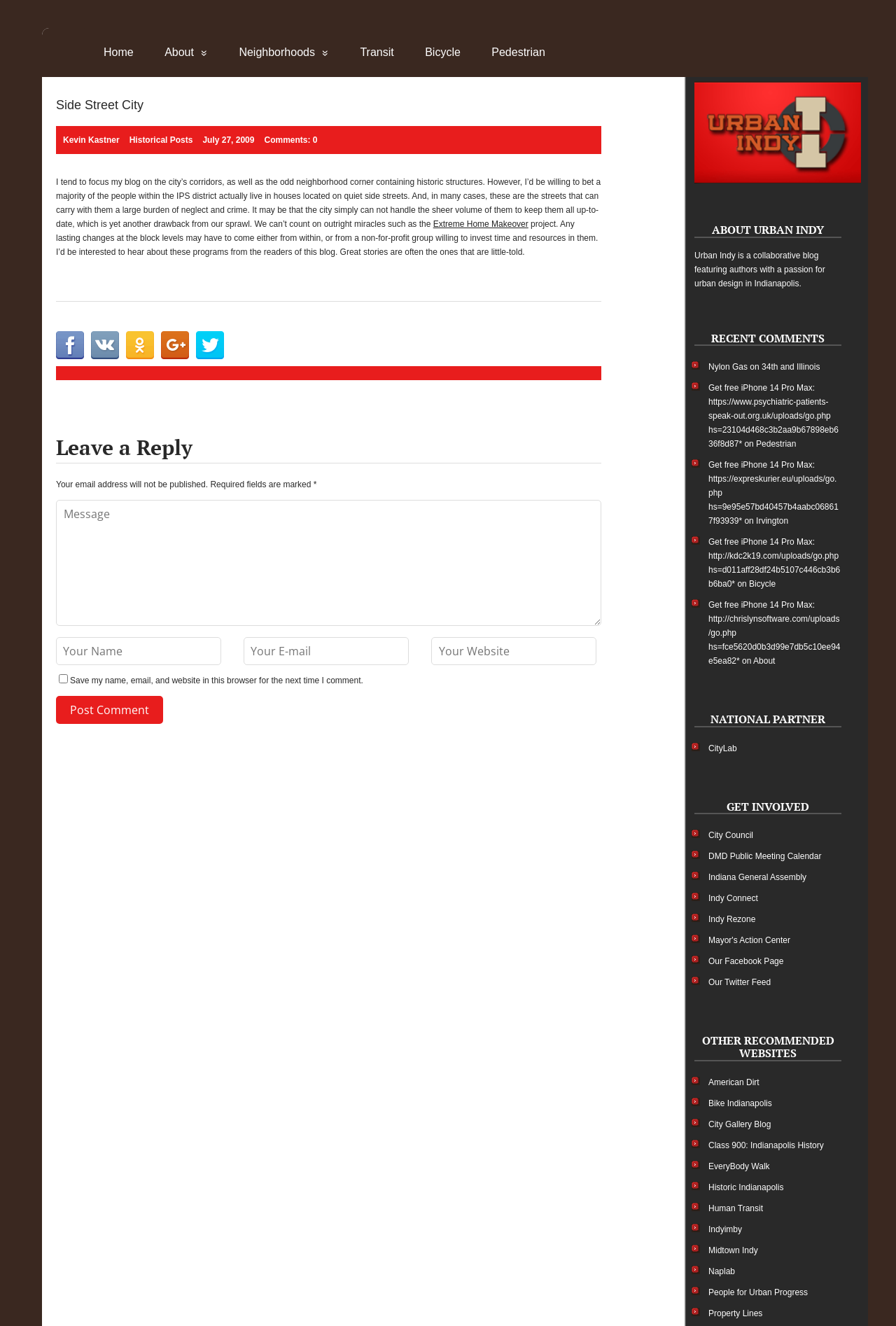Determine the bounding box coordinates for the area you should click to complete the following instruction: "Share this post on Facebook".

[0.062, 0.25, 0.094, 0.271]